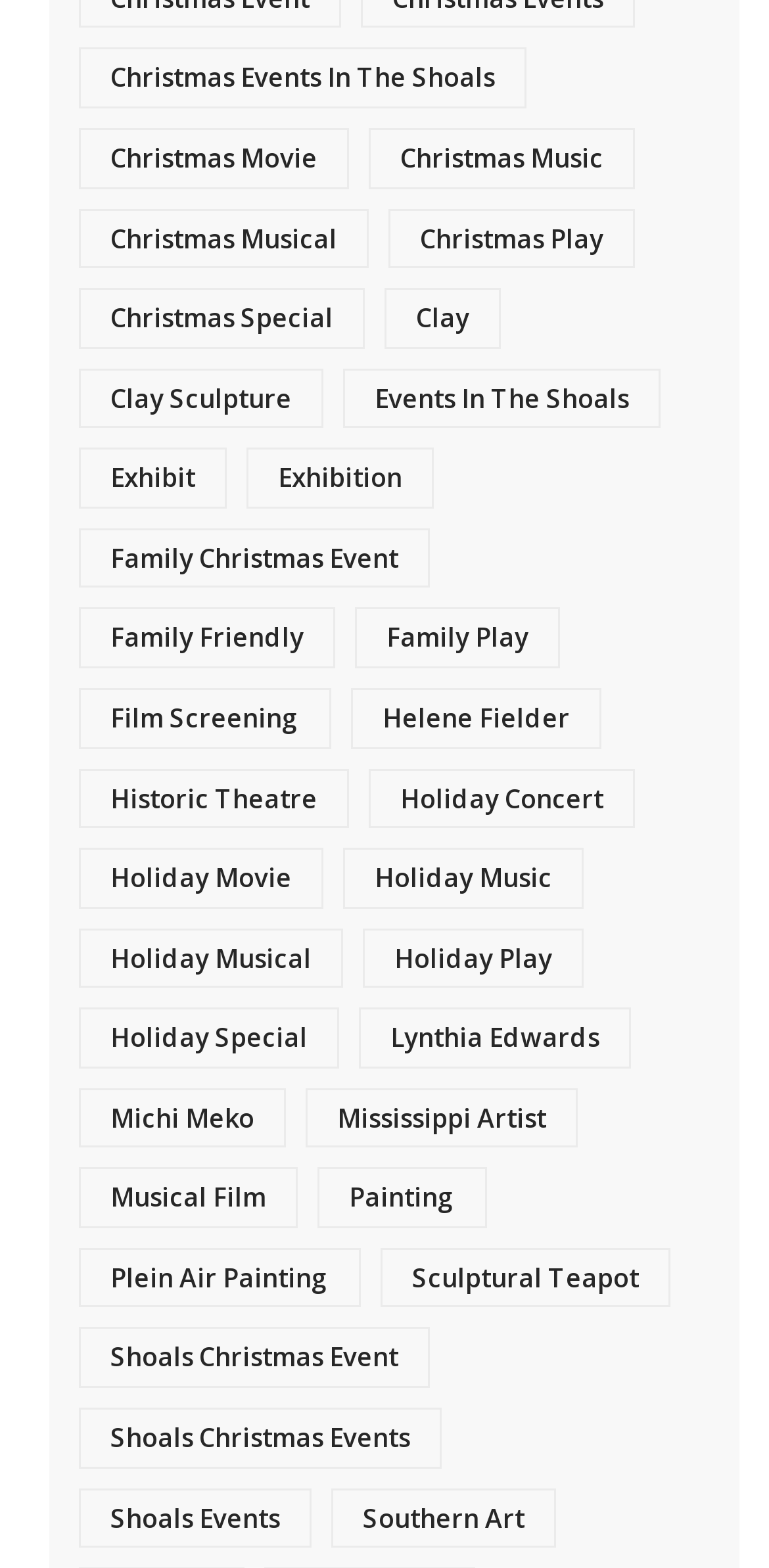Identify the bounding box coordinates necessary to click and complete the given instruction: "Learn about Holiday Concert".

[0.479, 0.49, 0.826, 0.528]